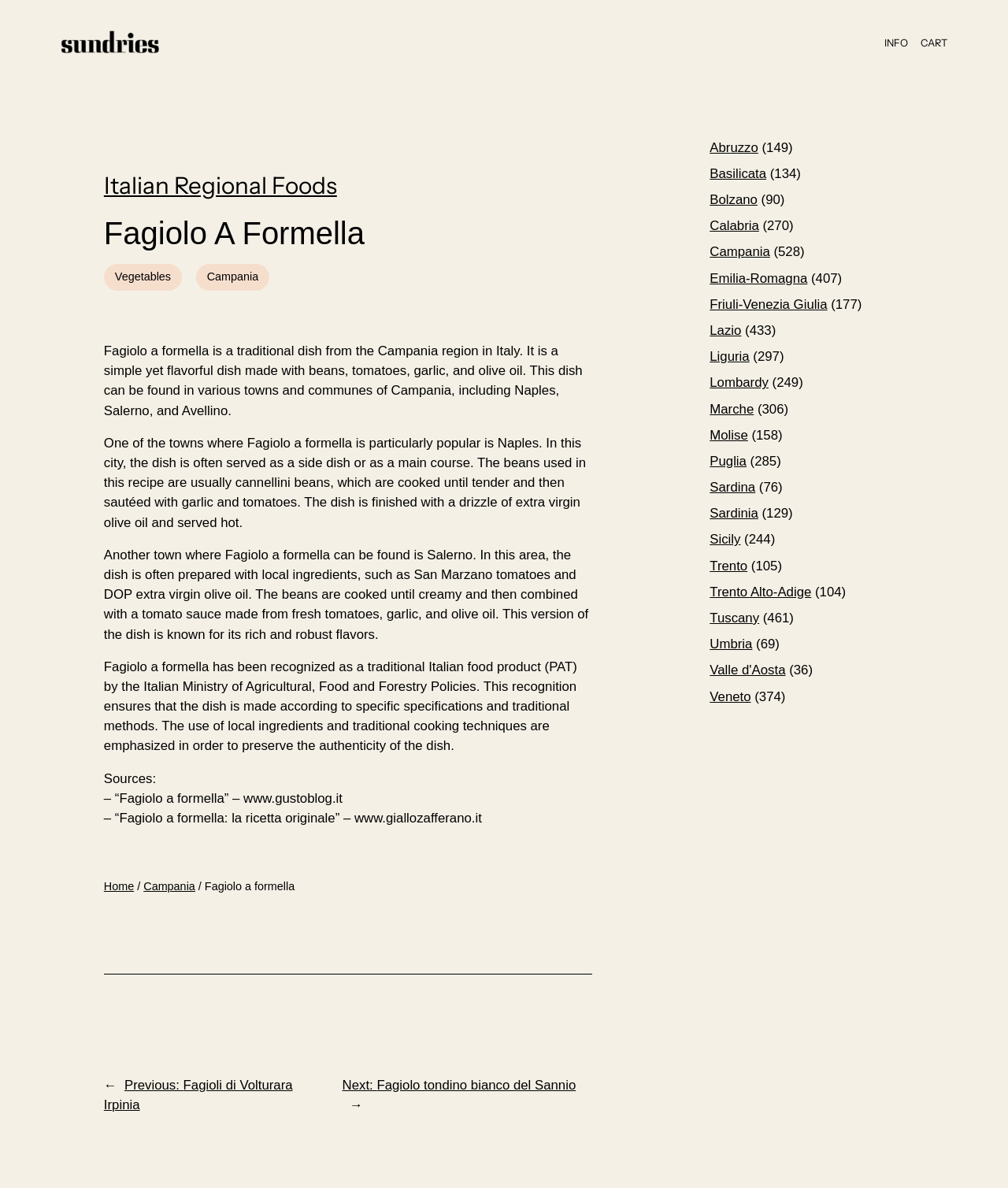Please specify the bounding box coordinates in the format (top-left x, top-left y, bottom-right x, bottom-right y), with values ranging from 0 to 1. Identify the bounding box for the UI component described as follows: Friuli-Venezia Giulia

[0.704, 0.25, 0.821, 0.262]